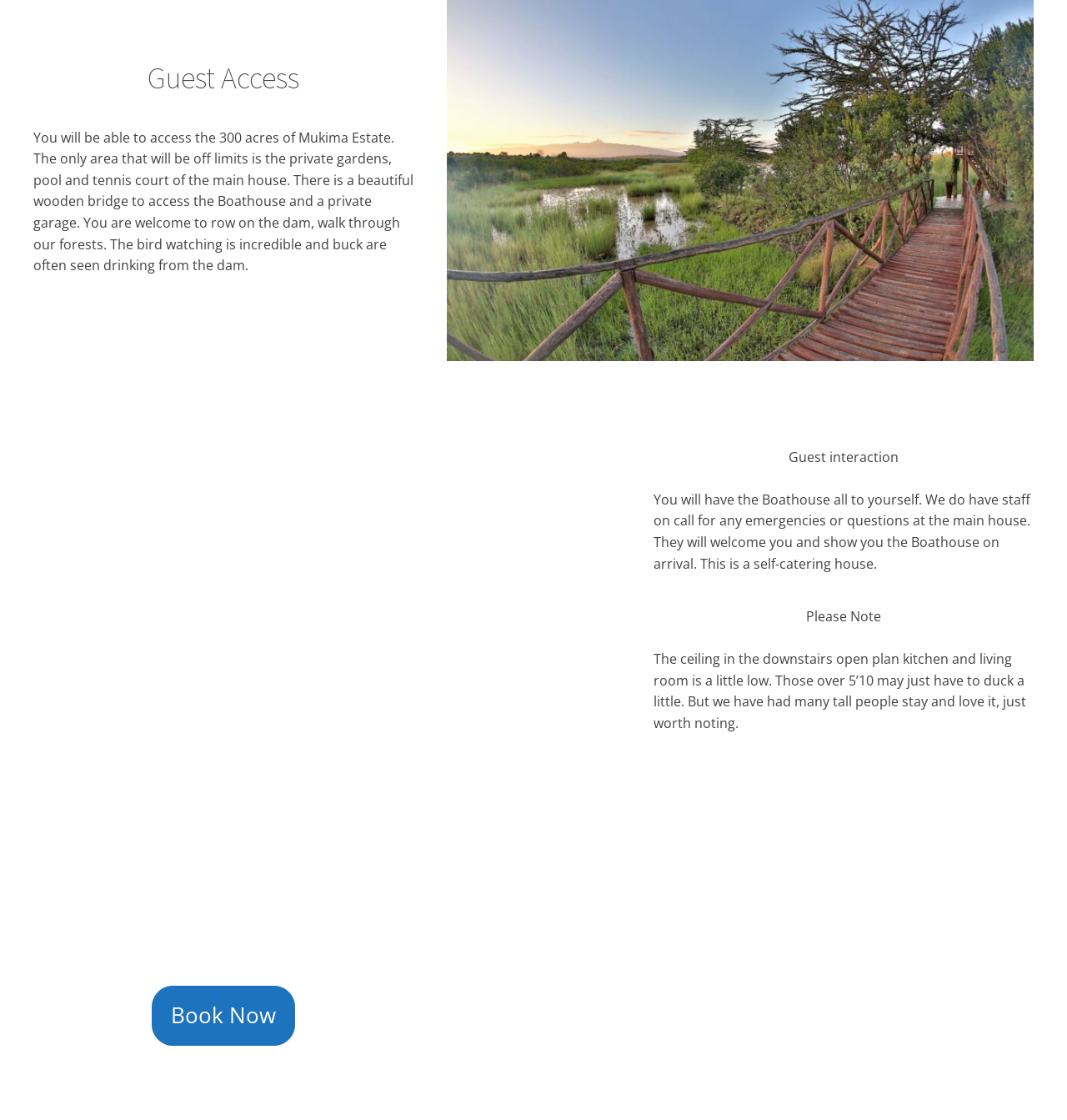What is the area of Mukima Estate?
Use the image to answer the question with a single word or phrase.

300 acres